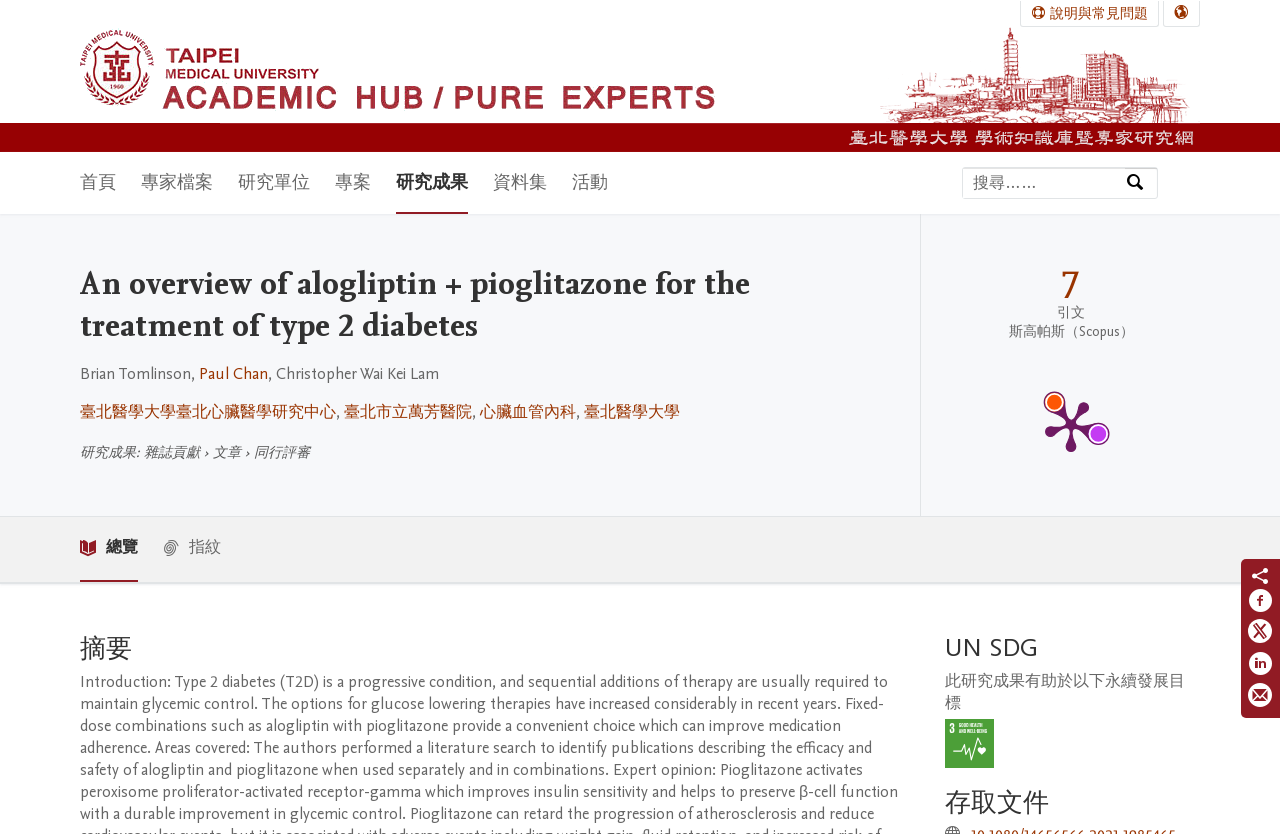Locate the bounding box coordinates of the region to be clicked to comply with the following instruction: "Select a language". The coordinates must be four float numbers between 0 and 1, in the form [left, top, right, bottom].

[0.909, 0.001, 0.937, 0.031]